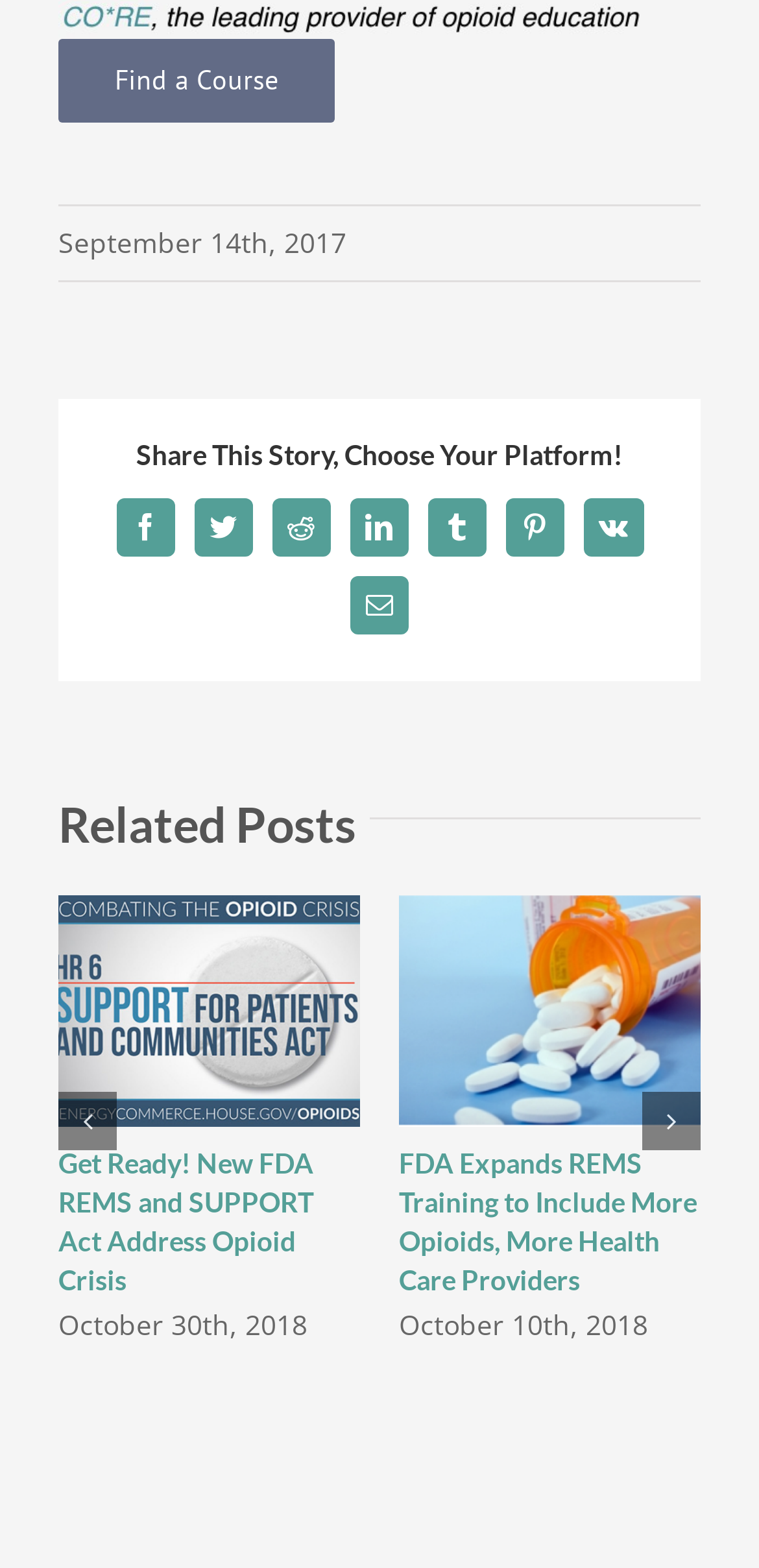What is the purpose of the 'Previous slide' and 'Next slide' buttons?
Refer to the image and respond with a one-word or short-phrase answer.

To navigate related posts